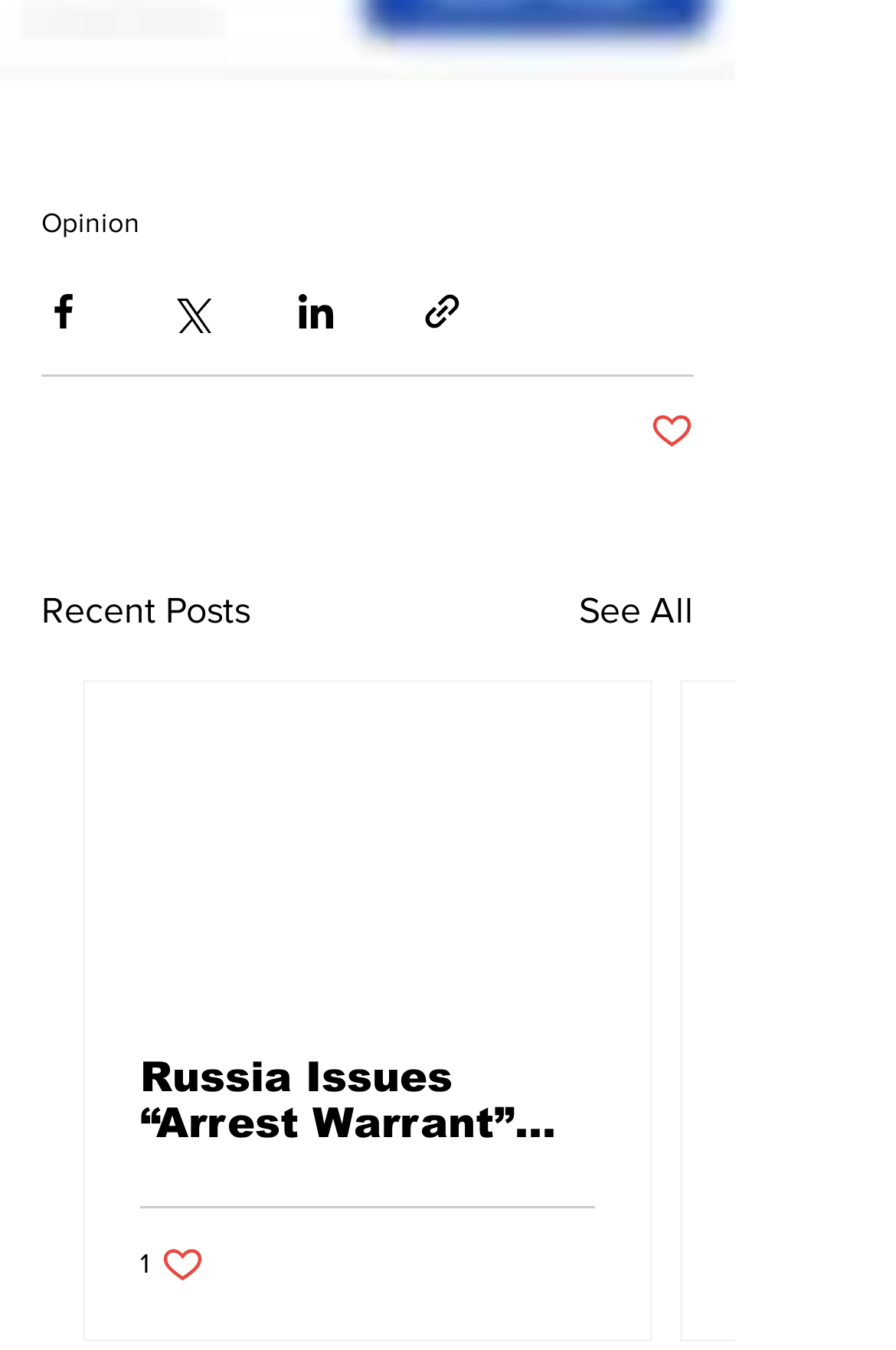Bounding box coordinates are specified in the format (top-left x, top-left y, bottom-right x, bottom-right y). All values are floating point numbers bounded between 0 and 1. Please provide the bounding box coordinate of the region this sentence describes: aria-label="Share via Facebook"

[0.046, 0.214, 0.095, 0.247]